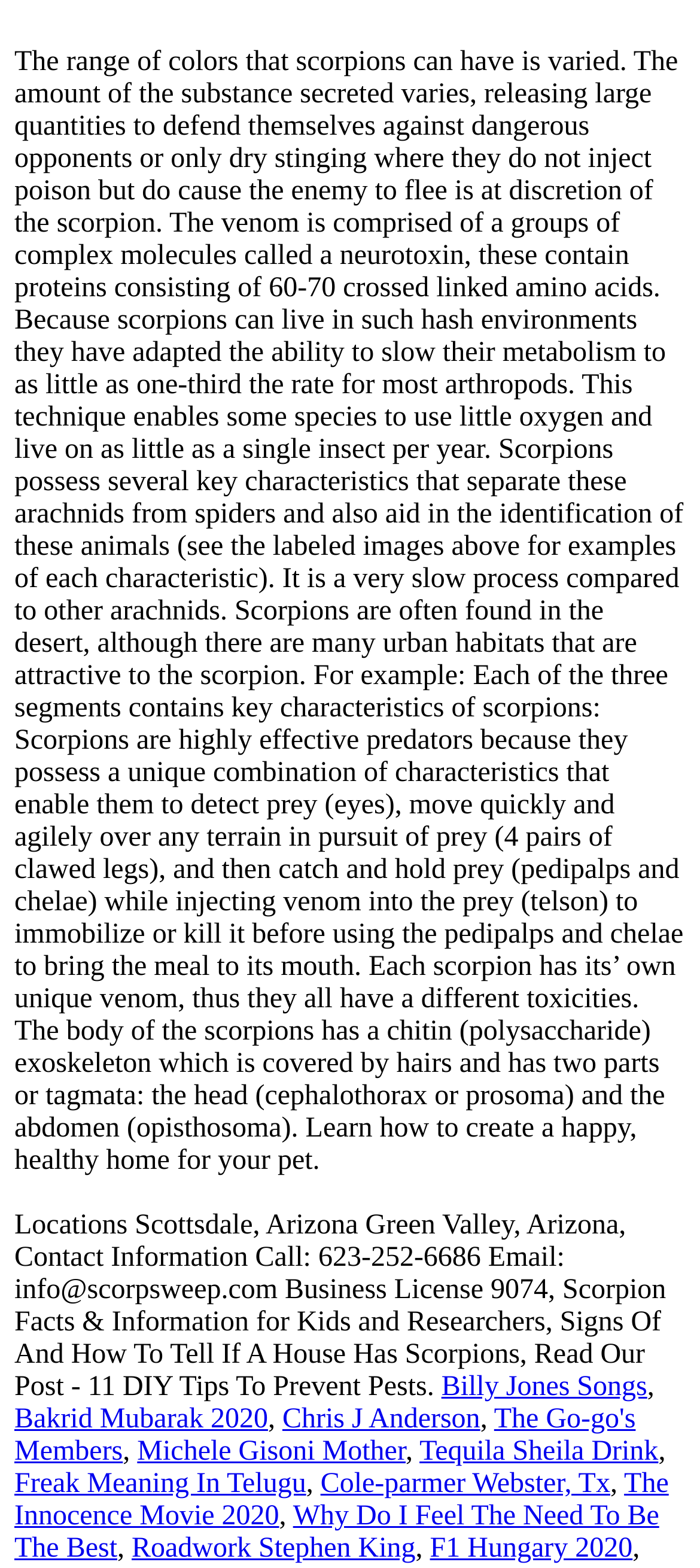What is the main topic of this webpage?
Look at the screenshot and give a one-word or phrase answer.

Scorpions